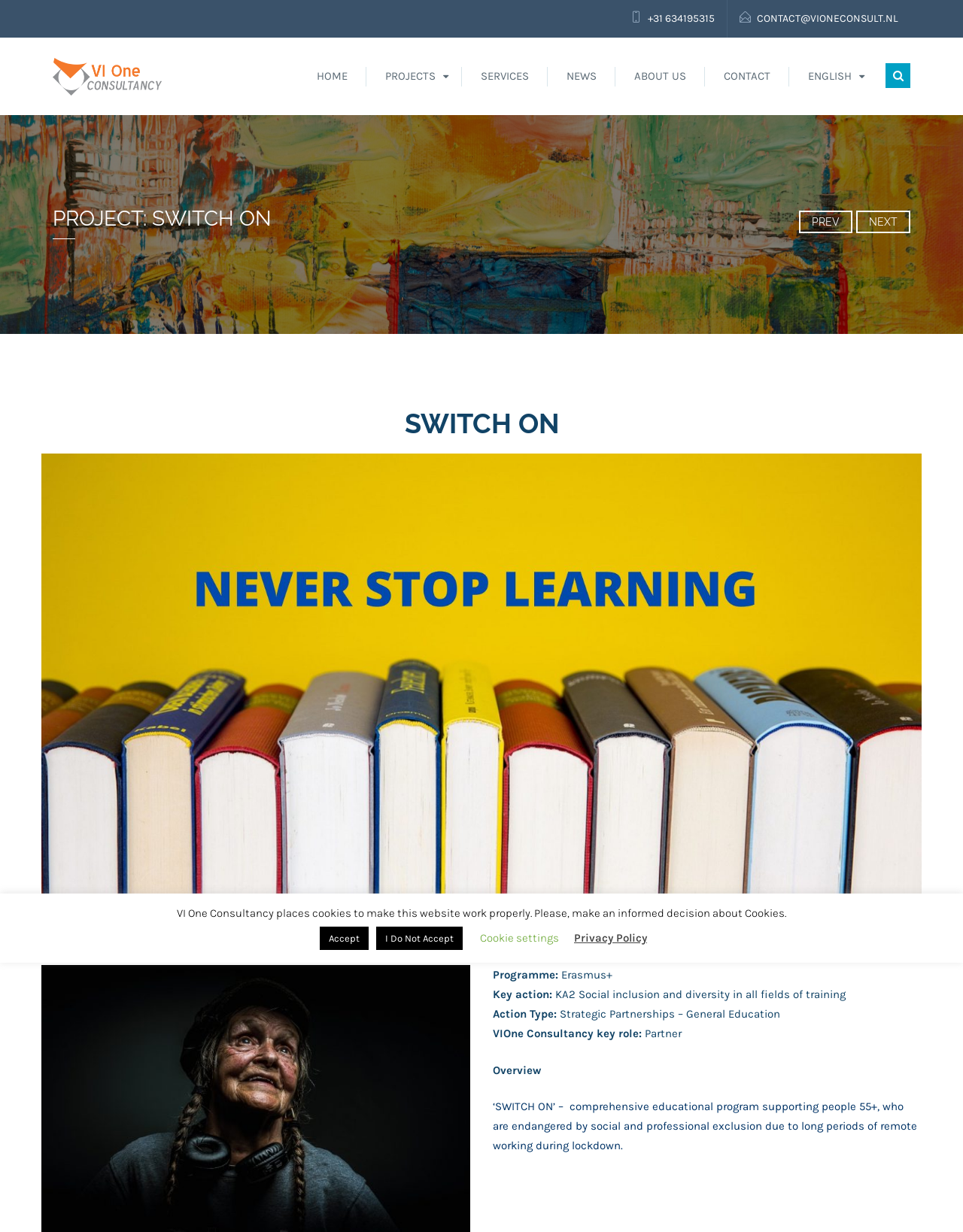Show the bounding box coordinates of the element that should be clicked to complete the task: "view next project".

[0.889, 0.171, 0.945, 0.189]